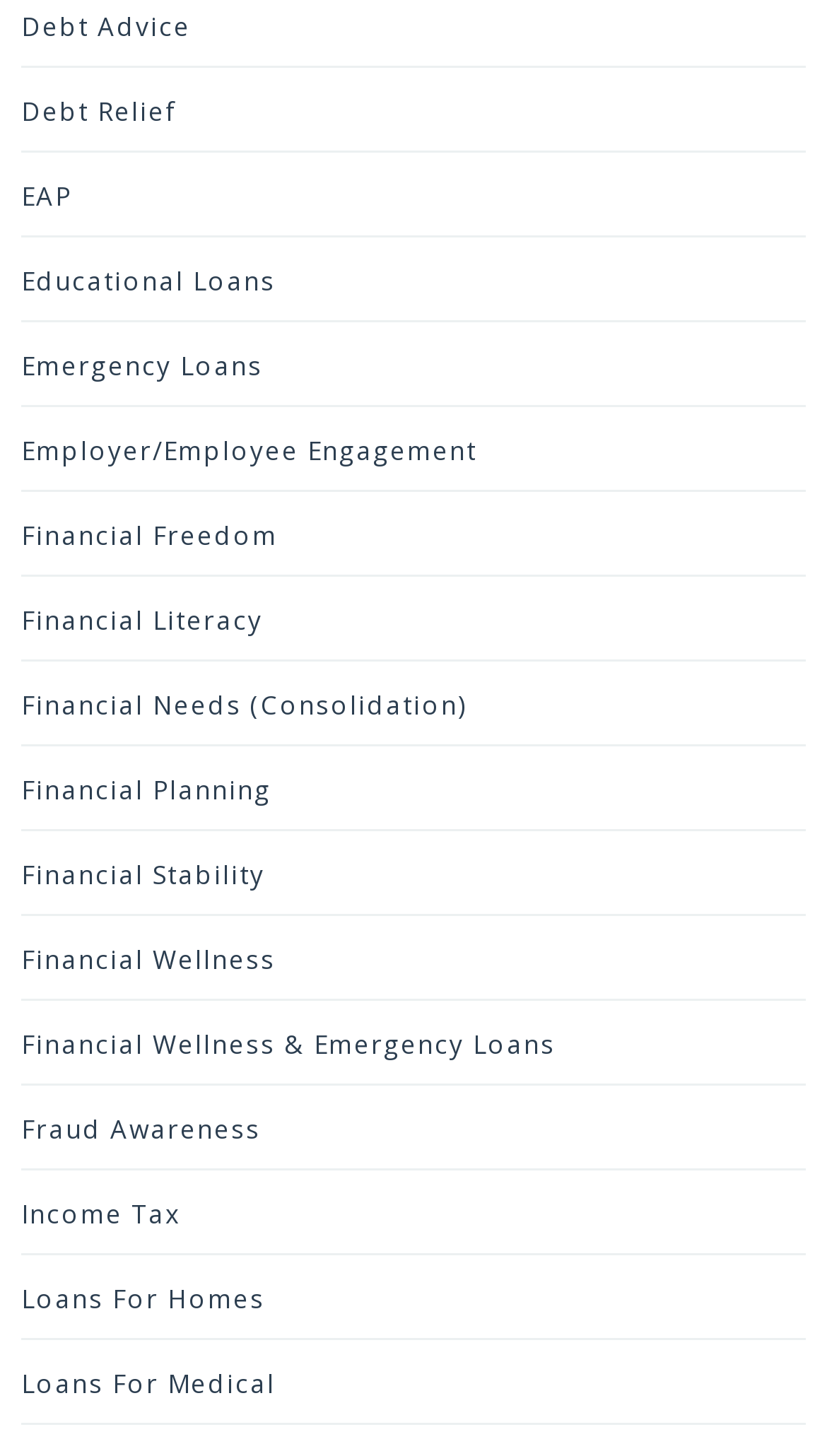Pinpoint the bounding box coordinates of the clickable element to carry out the following instruction: "Click on Debt Relief."

[0.026, 0.047, 0.974, 0.104]